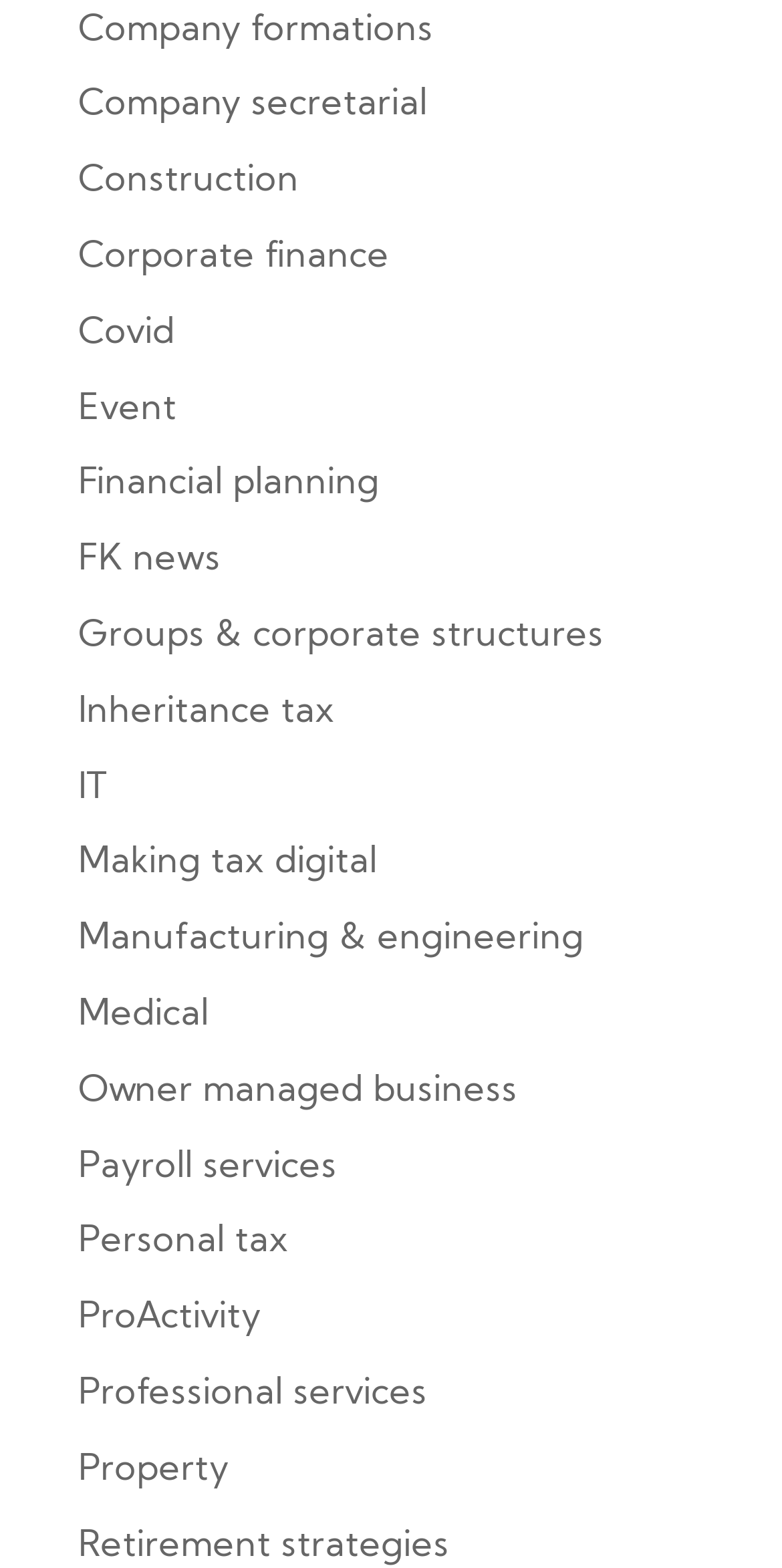Extract the bounding box coordinates for the described element: "2022". The coordinates should be represented as four float numbers between 0 and 1: [left, top, right, bottom].

None